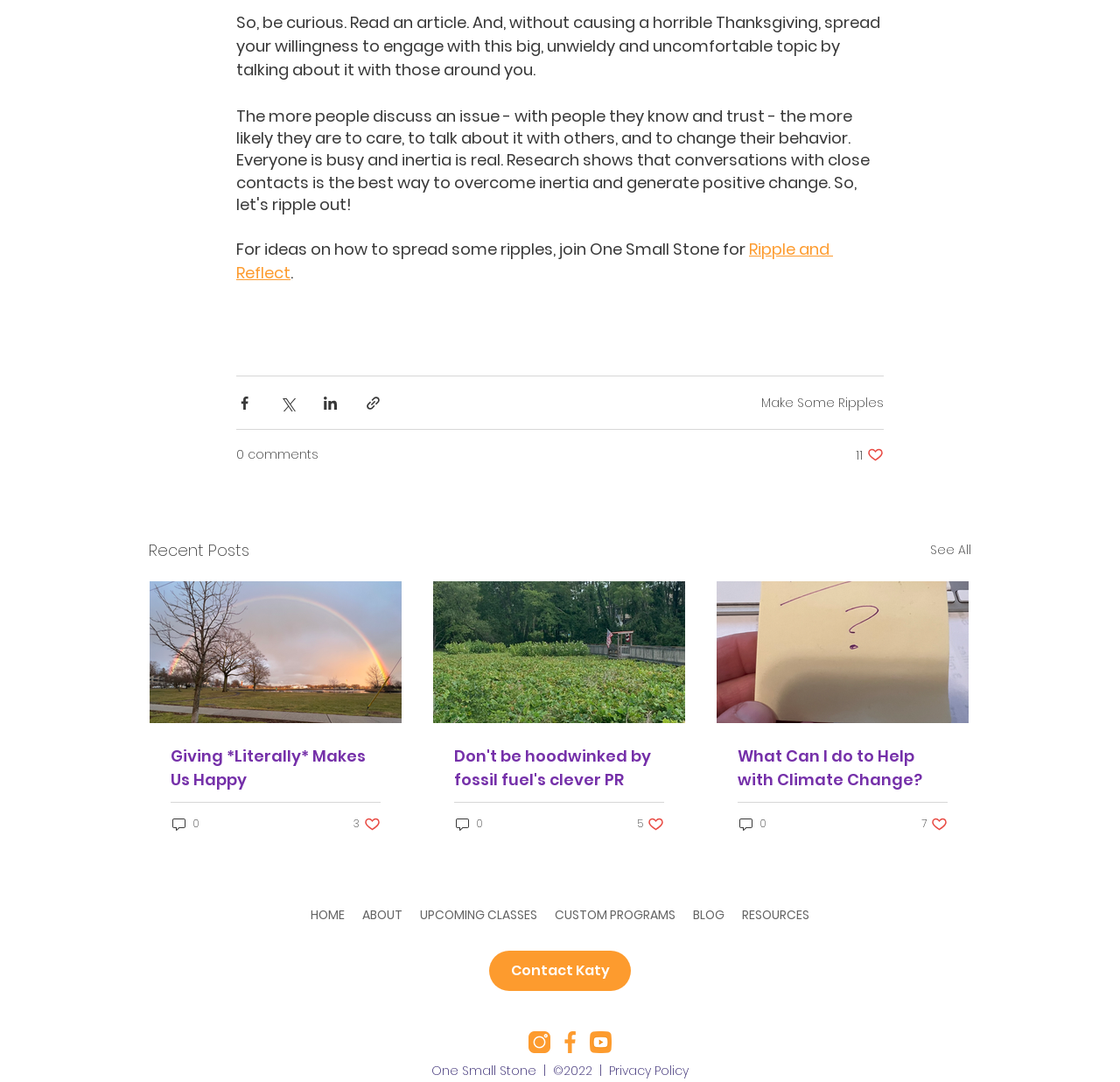Provide the bounding box for the UI element matching this description: "About".

None